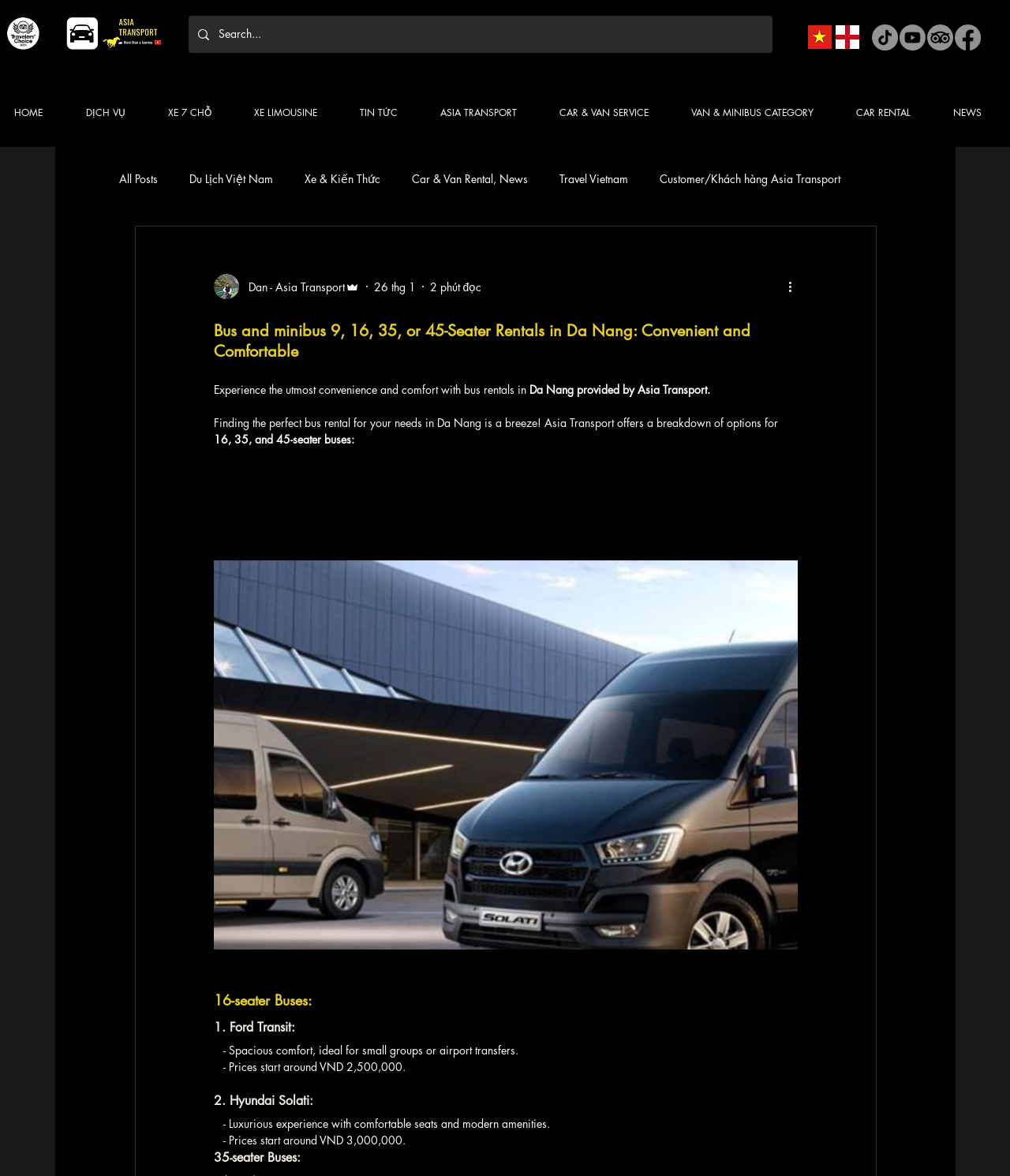Summarize the webpage comprehensively, mentioning all visible components.

The webpage is about bus and minibus rentals in Da Nang, Vietnam, provided by Asia Transport. At the top, there is a banner image and a search bar with a magnifying glass icon. Below the search bar, there is a heading that reads "Bus and minibus 9, 16, 35, or 45-Seater Rentals in Da Nang: Convenient and Comfortable". 

The main content of the webpage is divided into sections, each describing a different type of bus rental option. The first section is about 16-seater buses, with two options: Ford Transit and Hyundai Solati. Each option has a brief description and pricing information. 

On the top-right corner, there are social media links to Asia Transport's profiles on TikTok, YouTube, TripAdvisor, and Facebook. Below the social media links, there is a navigation menu with links to different sections of the website, including "HOME", "DỊCH VỤ", "XE 7 CHỖ", and "NEWS". 

On the bottom-left corner, there is a blog section with links to different articles, including "All Posts", "Du Lịch Việt Nam", and "Travel Vietnam". Each article has a brief description and an author's image. There is also a "More actions" button with a dropdown menu.